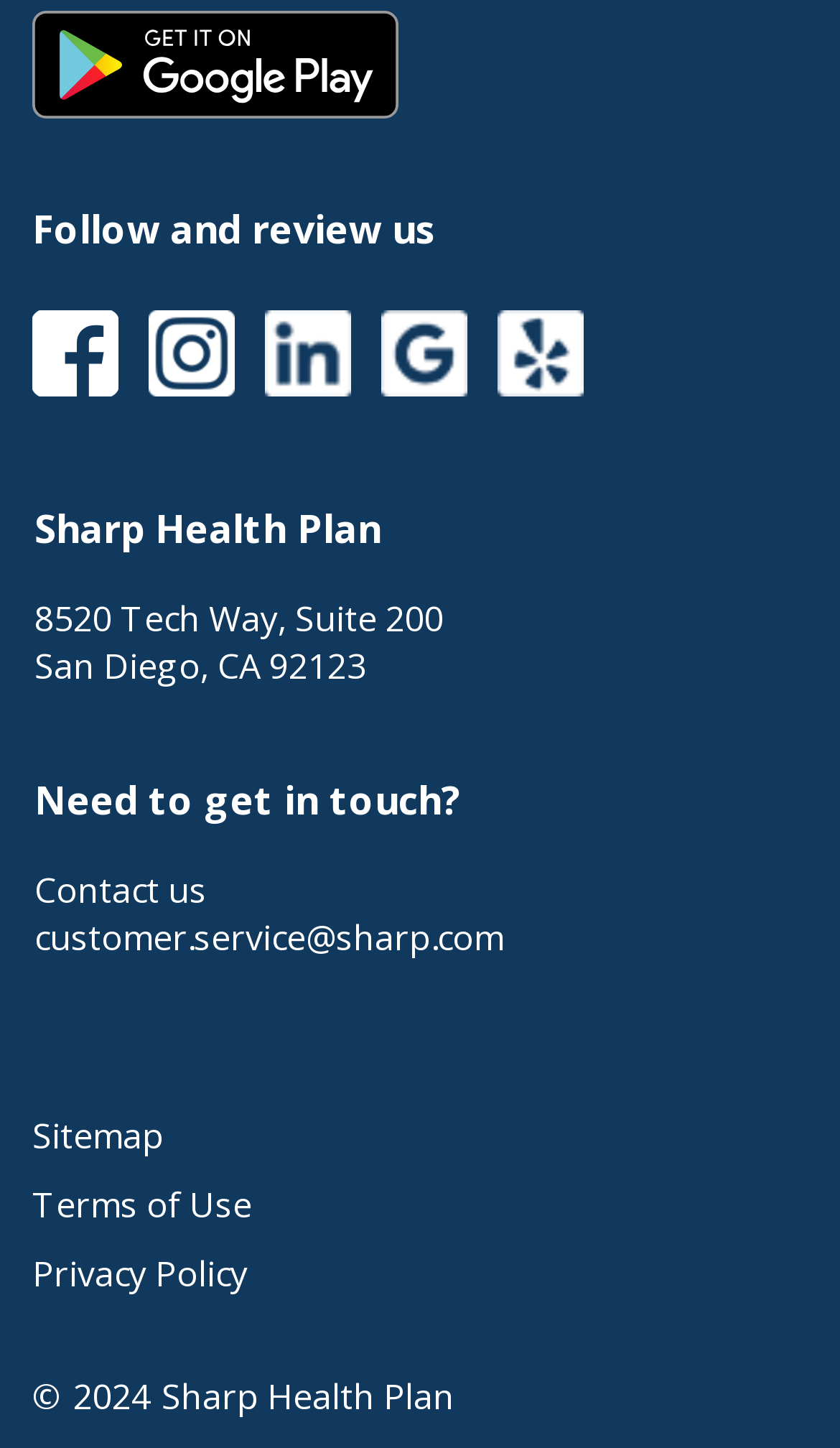How many links are available at the bottom of the page?
Answer the question with a detailed and thorough explanation.

I counted the number of links at the bottom of the page by looking at the links with text 'Sitemap', 'Terms of Use', and 'Privacy Policy'.